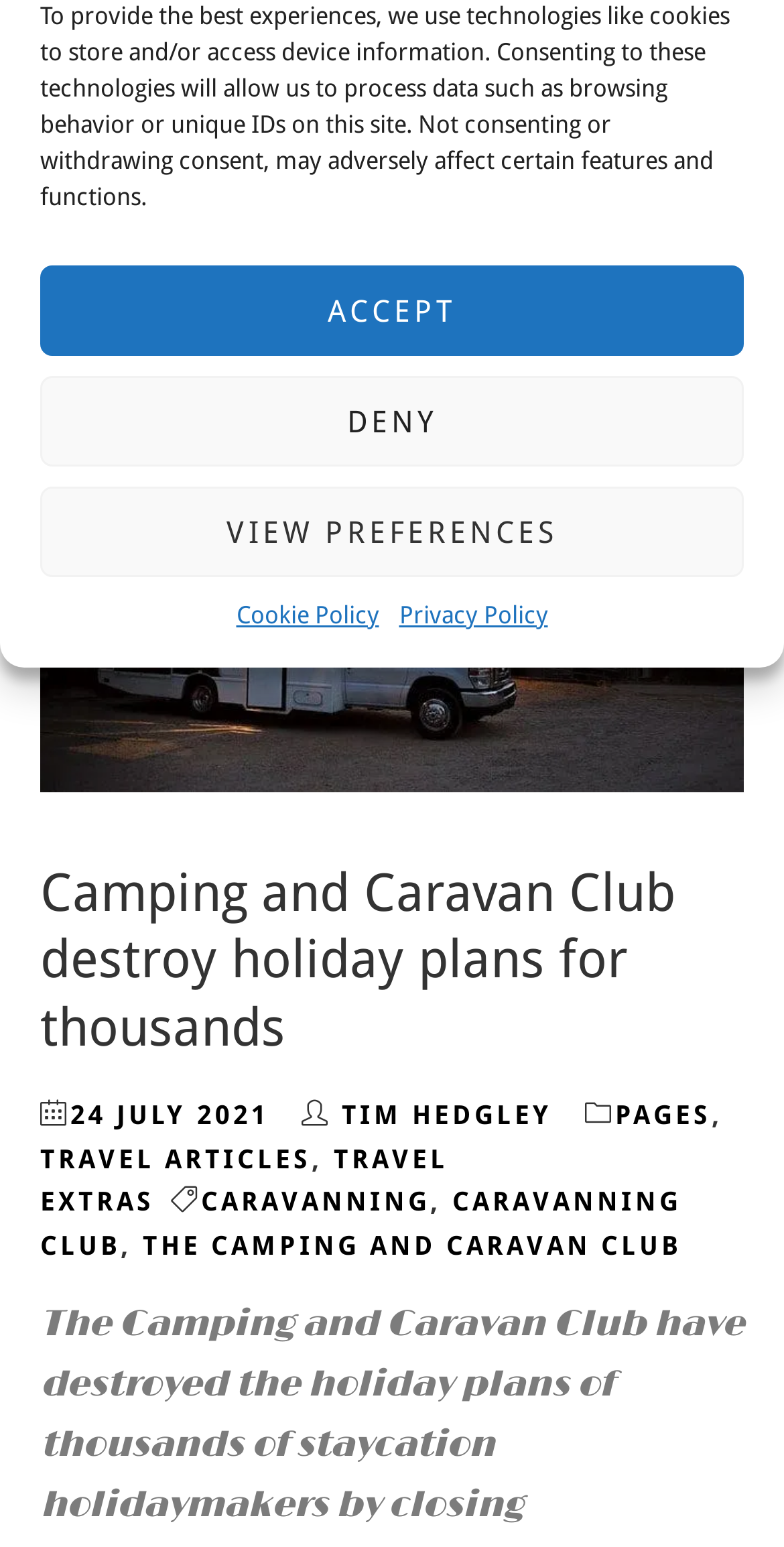Determine the bounding box for the UI element that matches this description: "Travel Articles".

[0.051, 0.739, 0.397, 0.759]